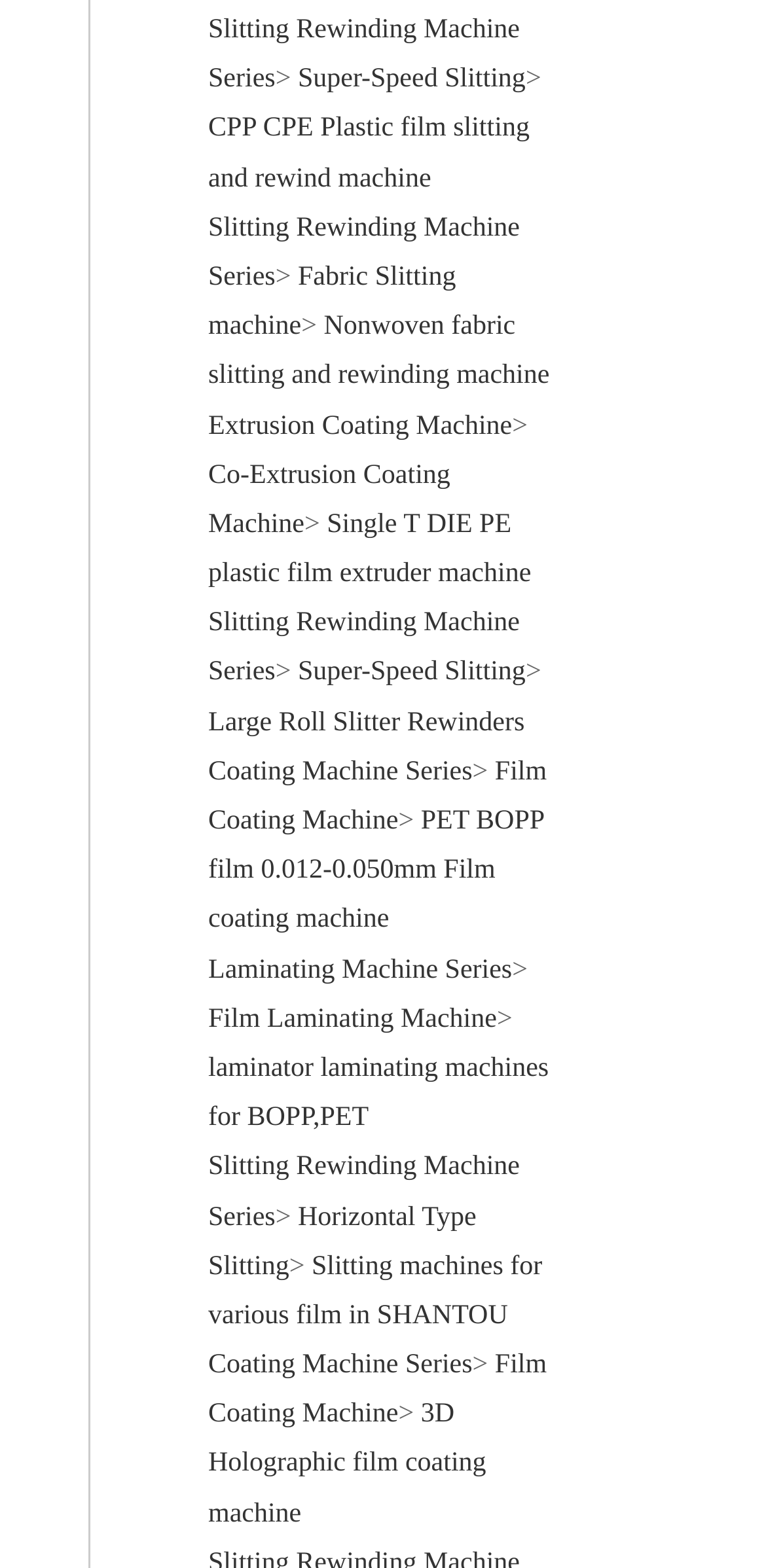Answer the question with a single word or phrase: 
How many coating machine series are there?

2